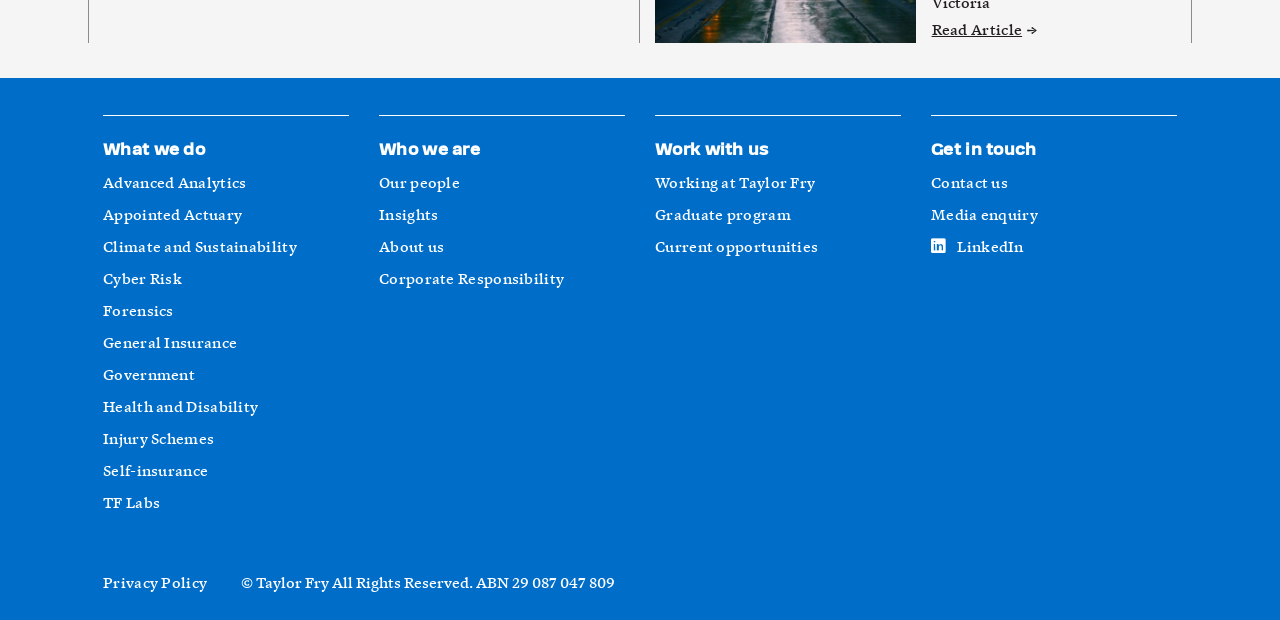What are the main categories on the webpage?
Can you offer a detailed and complete answer to this question?

The main categories can be identified by the static text elements with larger font sizes, which are 'What we do', 'Who we are', 'Work with us', and 'Get in touch'. These categories are separated by horizontal separators and contain links to sub-categories.